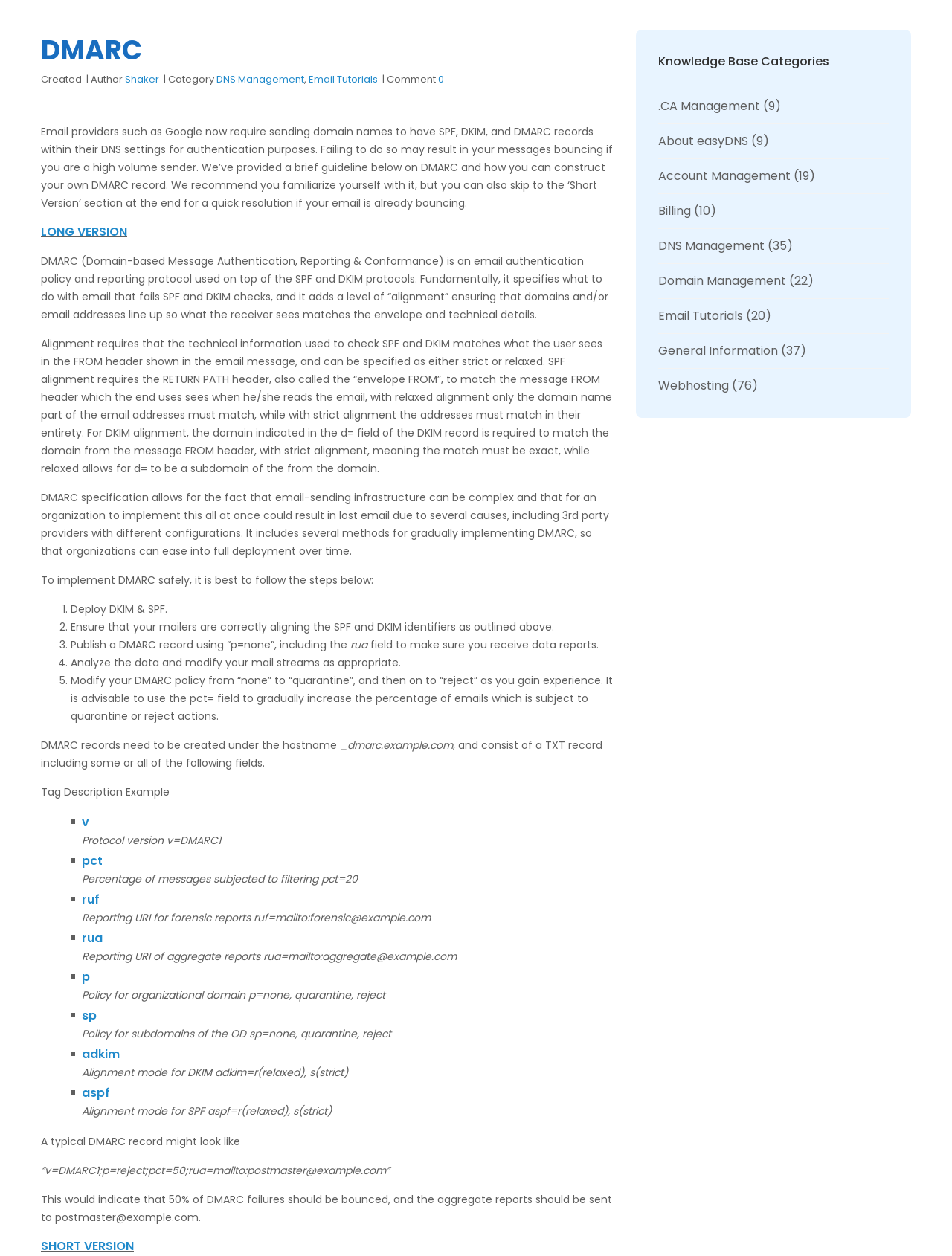Highlight the bounding box of the UI element that corresponds to this description: "Email Tutorials".

[0.691, 0.245, 0.78, 0.258]